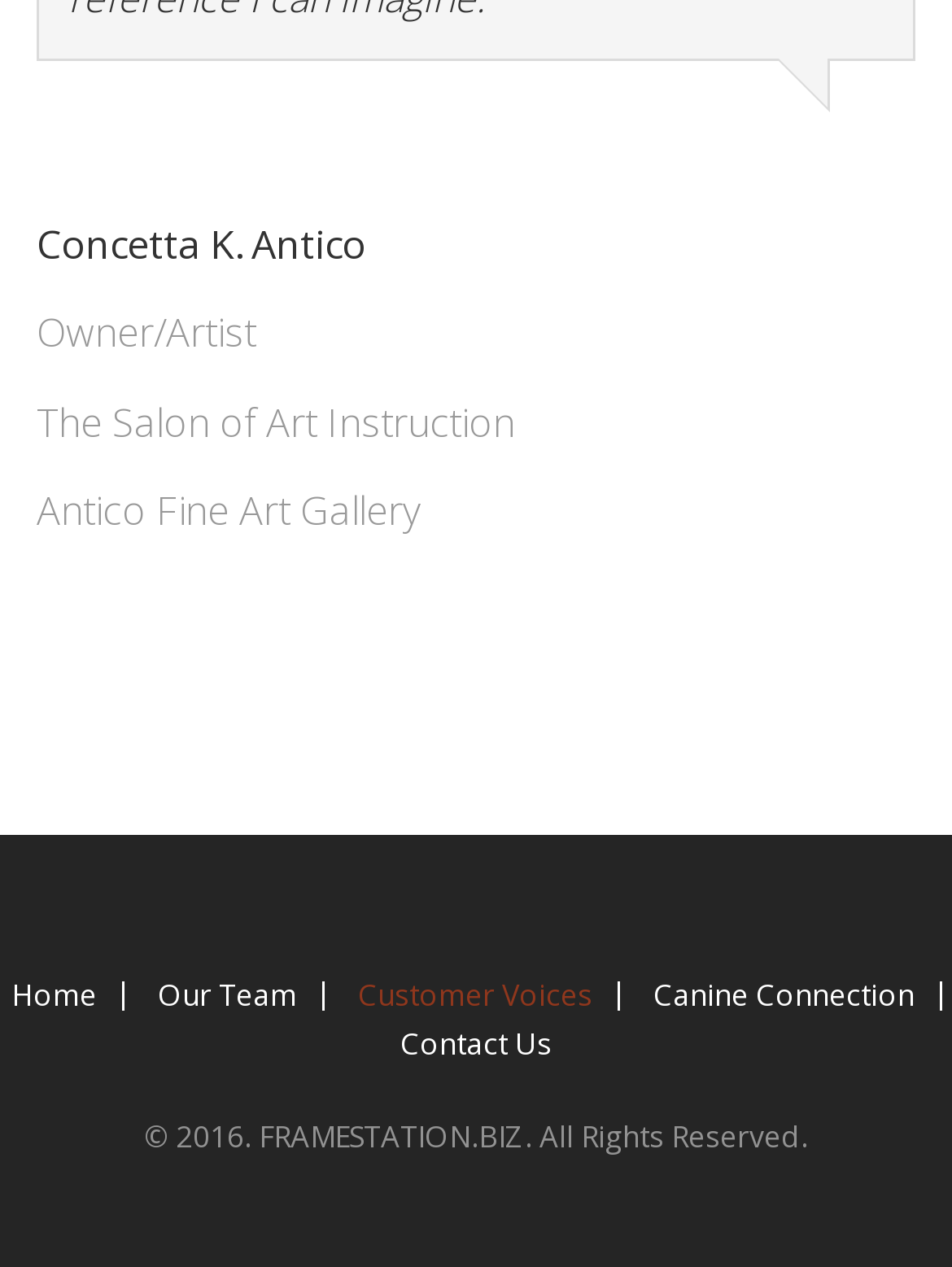Provide your answer in a single word or phrase: 
What is the name of the business entity associated with the website?

FRAMESTATION.BIZ